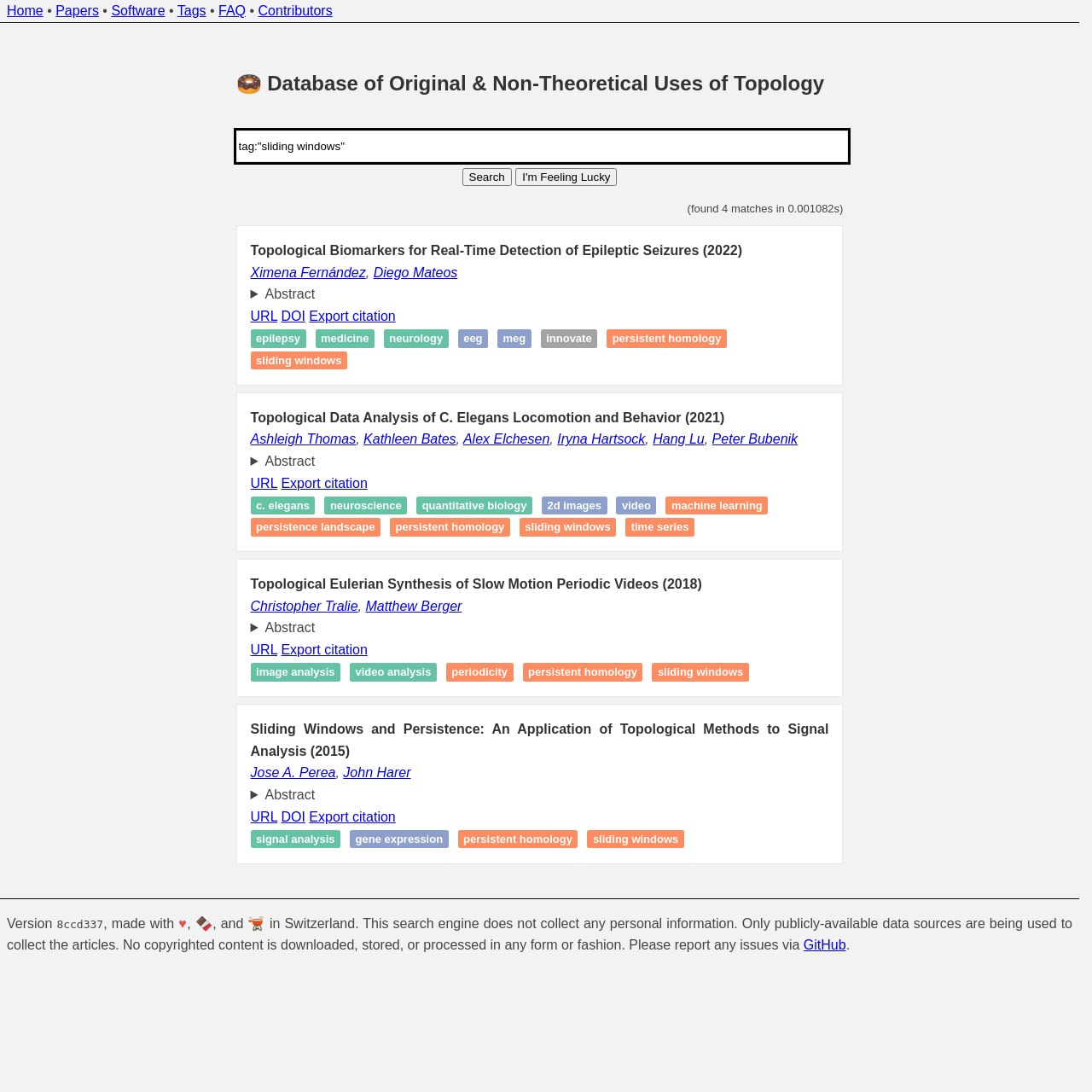Provide a single word or phrase to answer the given question: 
What is the function of the 'Export citation' button?

Export citation